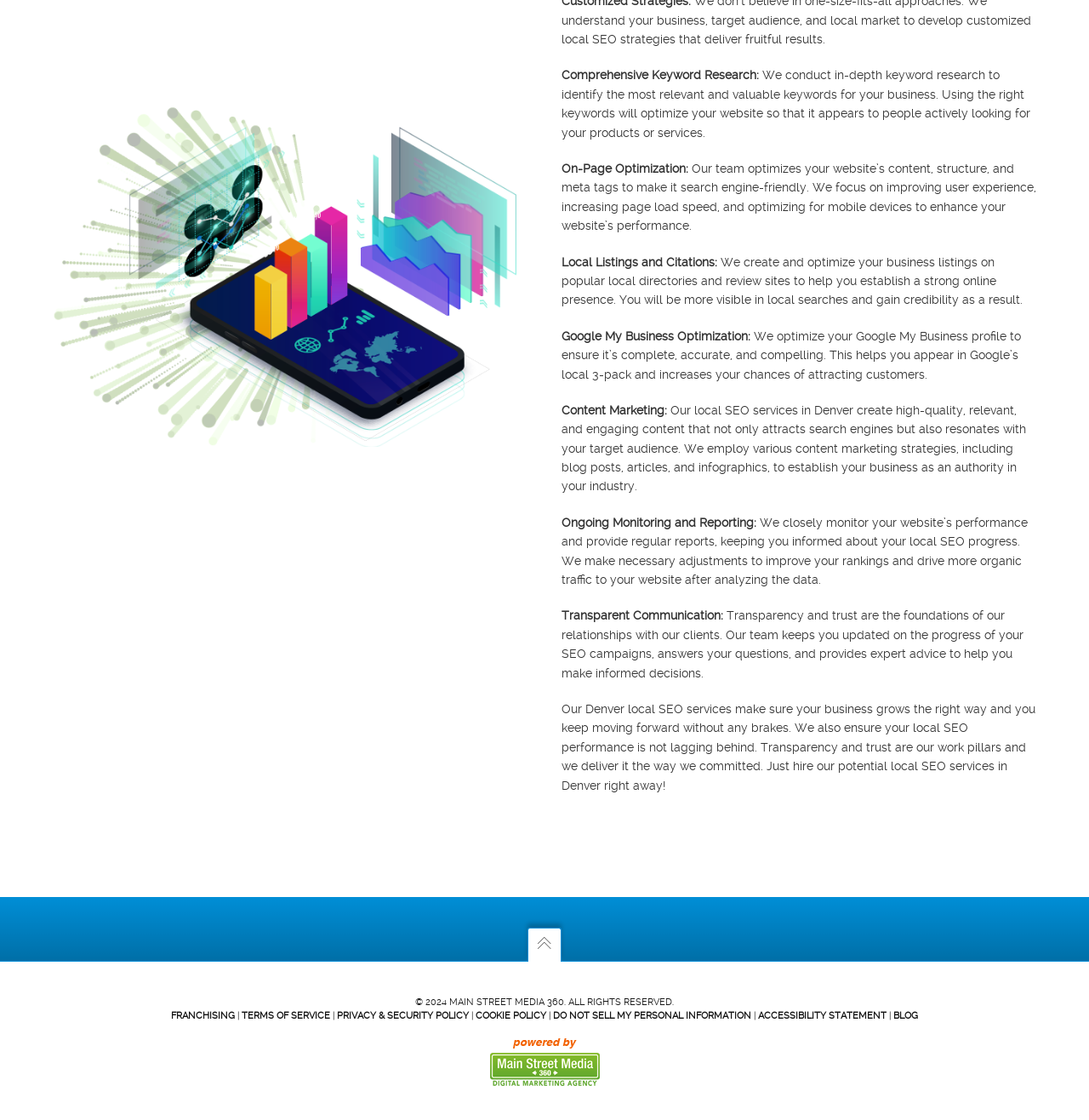Please examine the image and answer the question with a detailed explanation:
Where is the company's local SEO service located?

The webpage mentions 'Our local SEO services in Denver' and 'Denver local SEO services', indicating that the company's local SEO service is located in Denver.